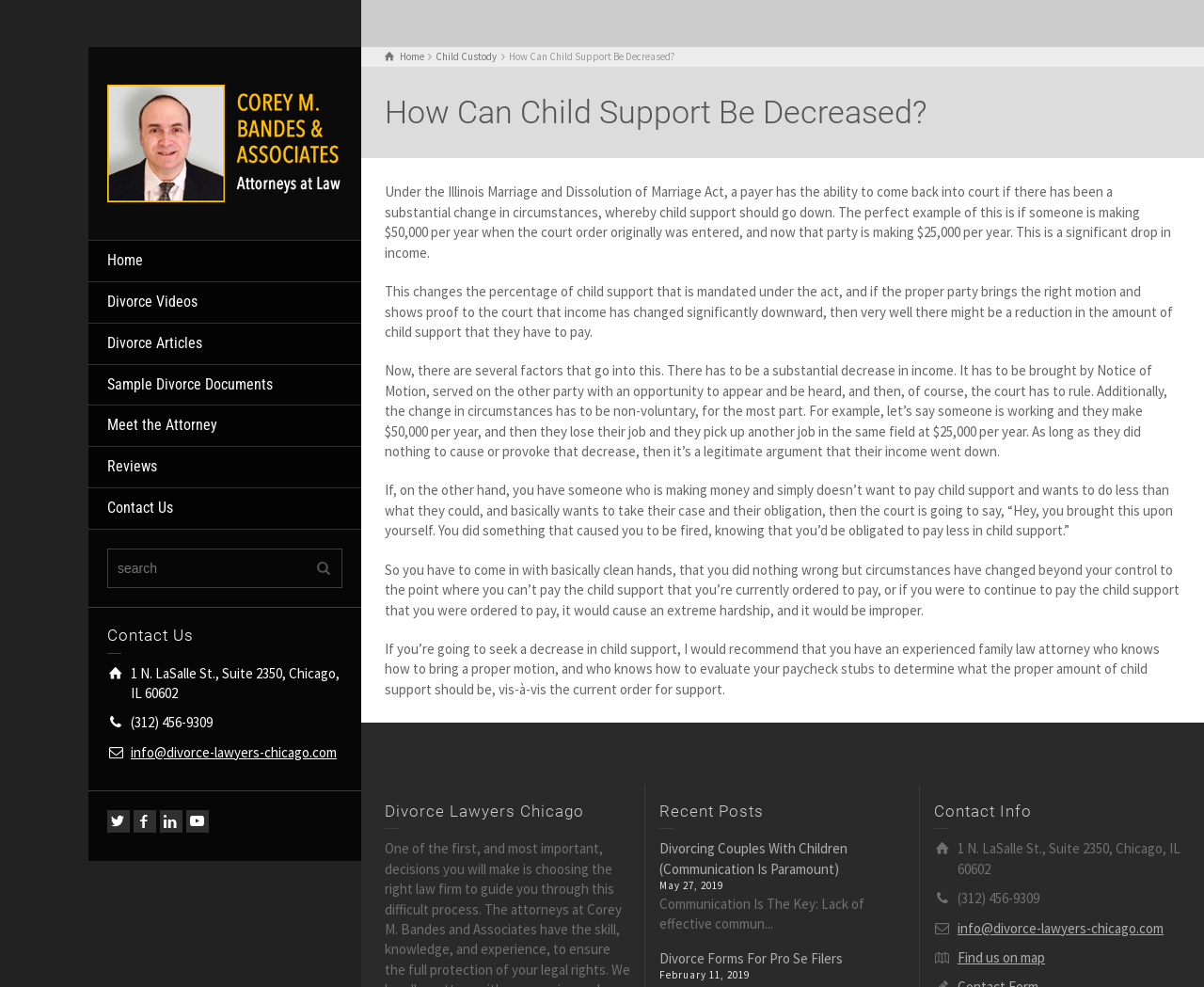Identify the bounding box coordinates for the region to click in order to carry out this instruction: "Click on 'Divorce Lawyers Chicago'". Provide the coordinates using four float numbers between 0 and 1, formatted as [left, top, right, bottom].

[0.089, 0.135, 0.284, 0.153]